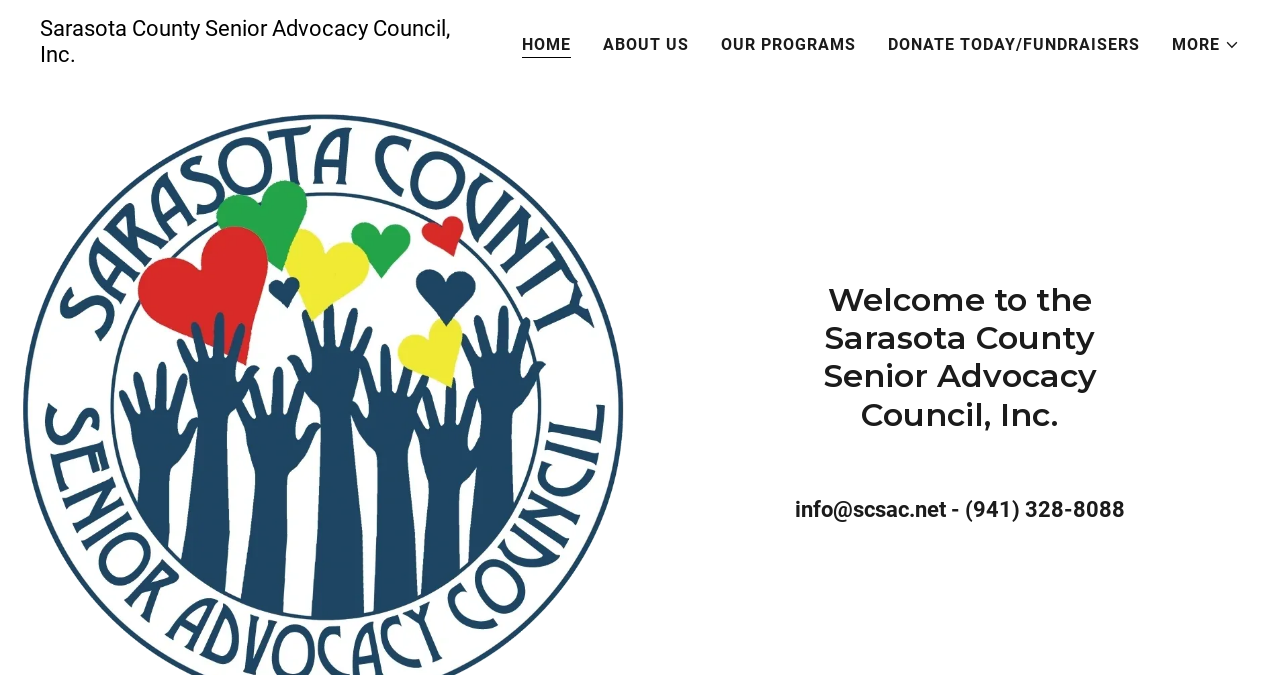What is the phone number of the organization?
Carefully examine the image and provide a detailed answer to the question.

I found the phone number by looking at the link element with the text '(941) 328-8088' which is located below the email address and above the main content.